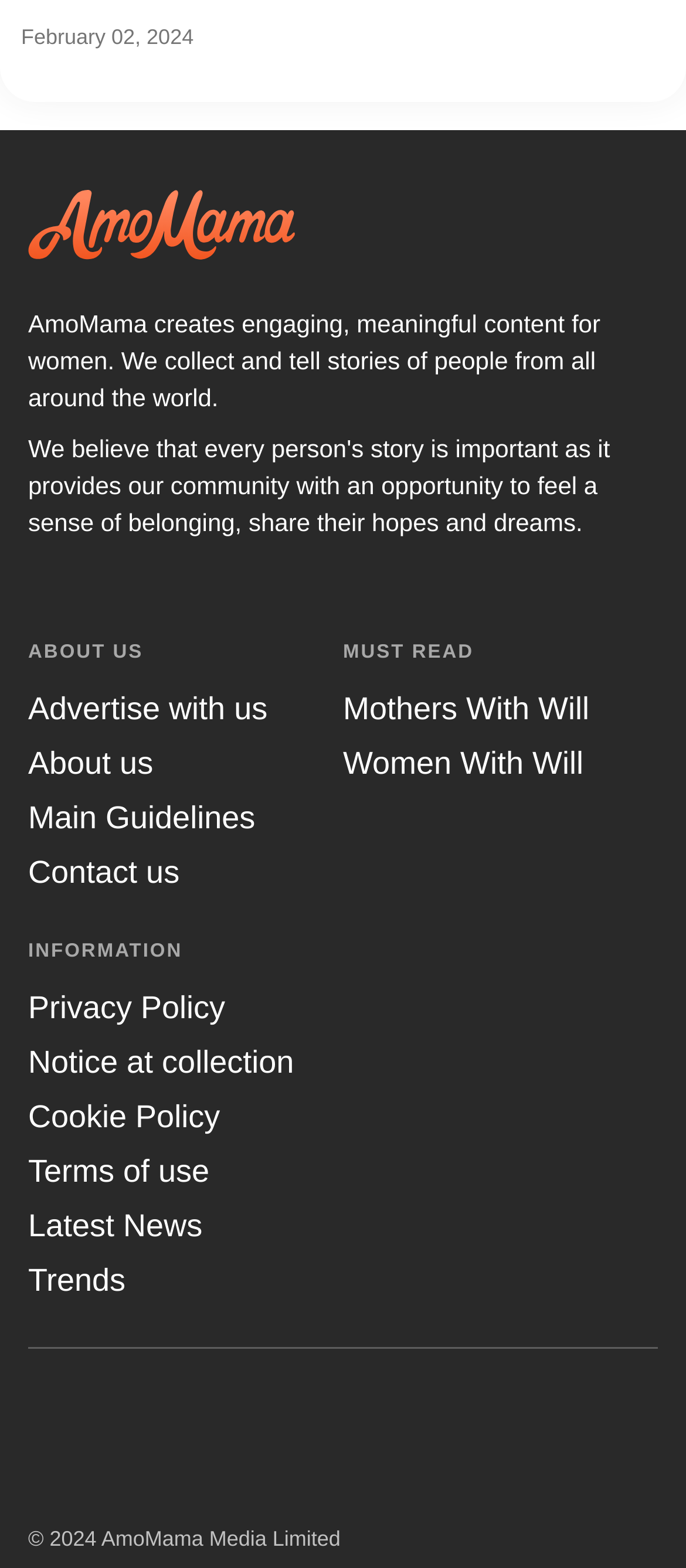Please determine the bounding box coordinates of the element to click on in order to accomplish the following task: "Read Mothers With Will". Ensure the coordinates are four float numbers ranging from 0 to 1, i.e., [left, top, right, bottom].

[0.5, 0.441, 0.859, 0.463]